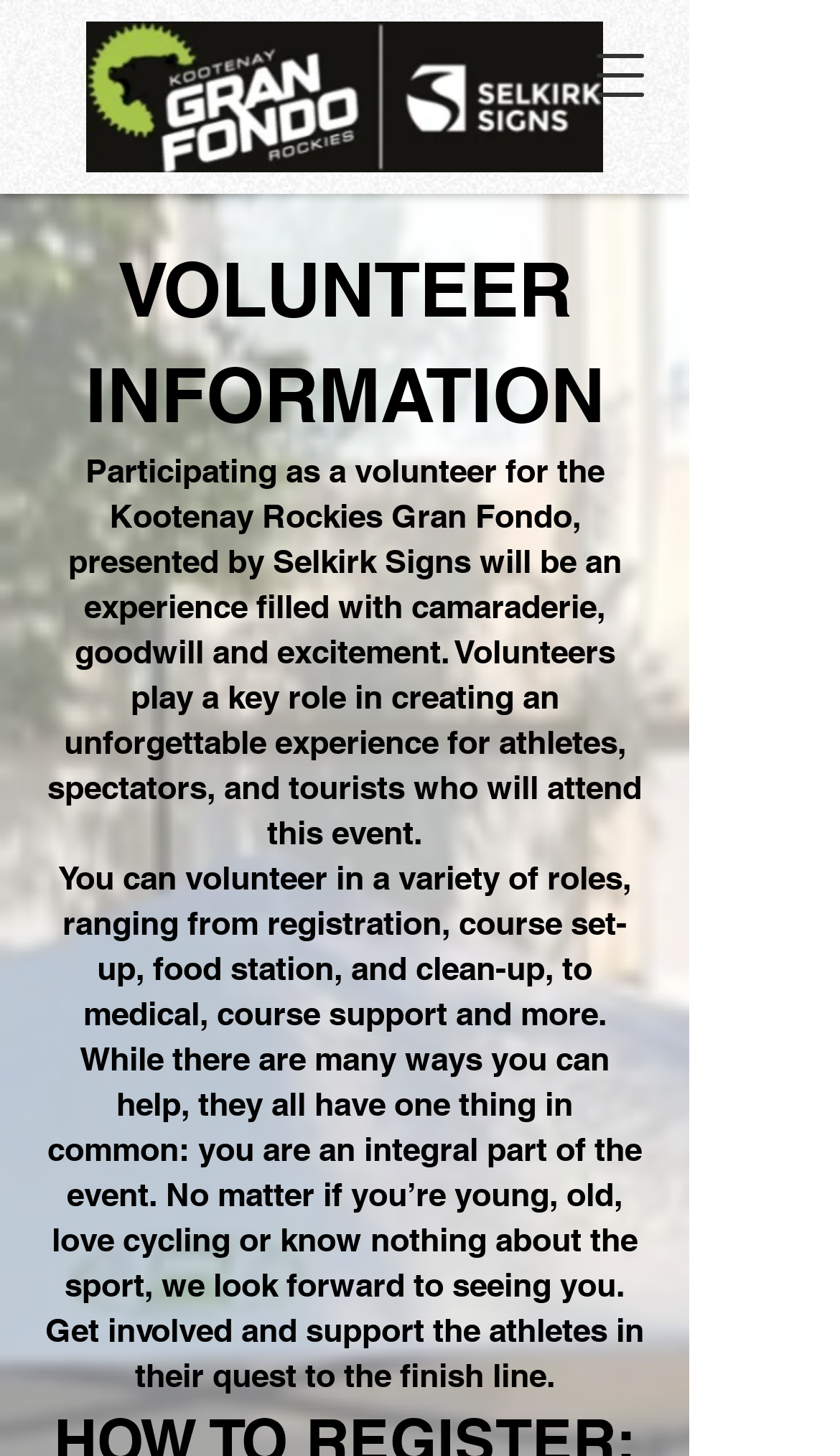Identify and provide the bounding box for the element described by: "The Week That Was …".

None